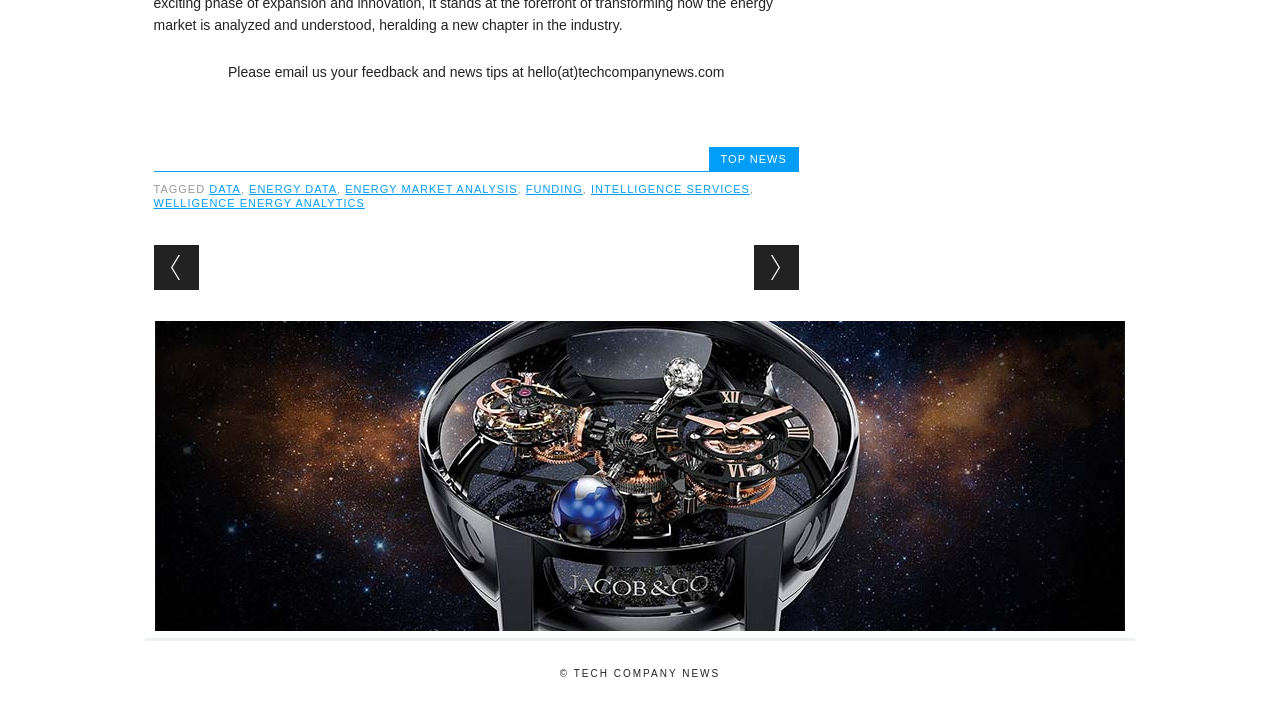What is the navigation option to go to the previous post?
Provide an in-depth and detailed explanation in response to the question.

The navigation option to go to the previous post is a link that says '← Previous', which is located below the 'Post navigation' heading.